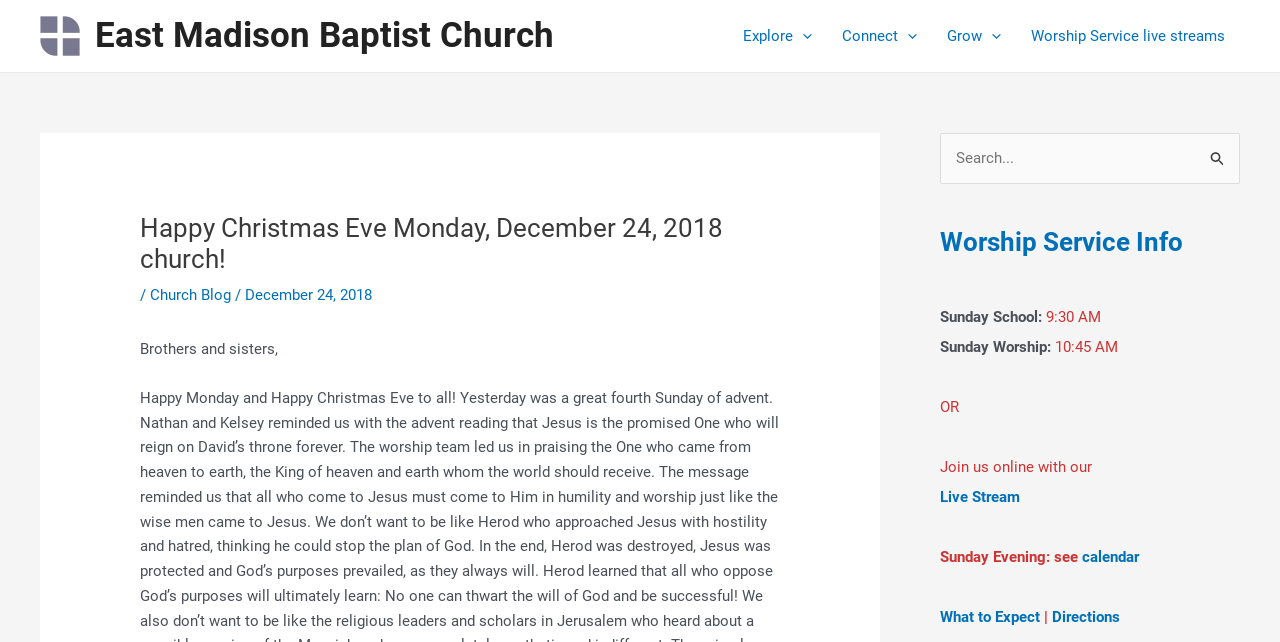Respond to the question below with a single word or phrase:
What is the alternative to attending Sunday Worship in person?

Live Stream